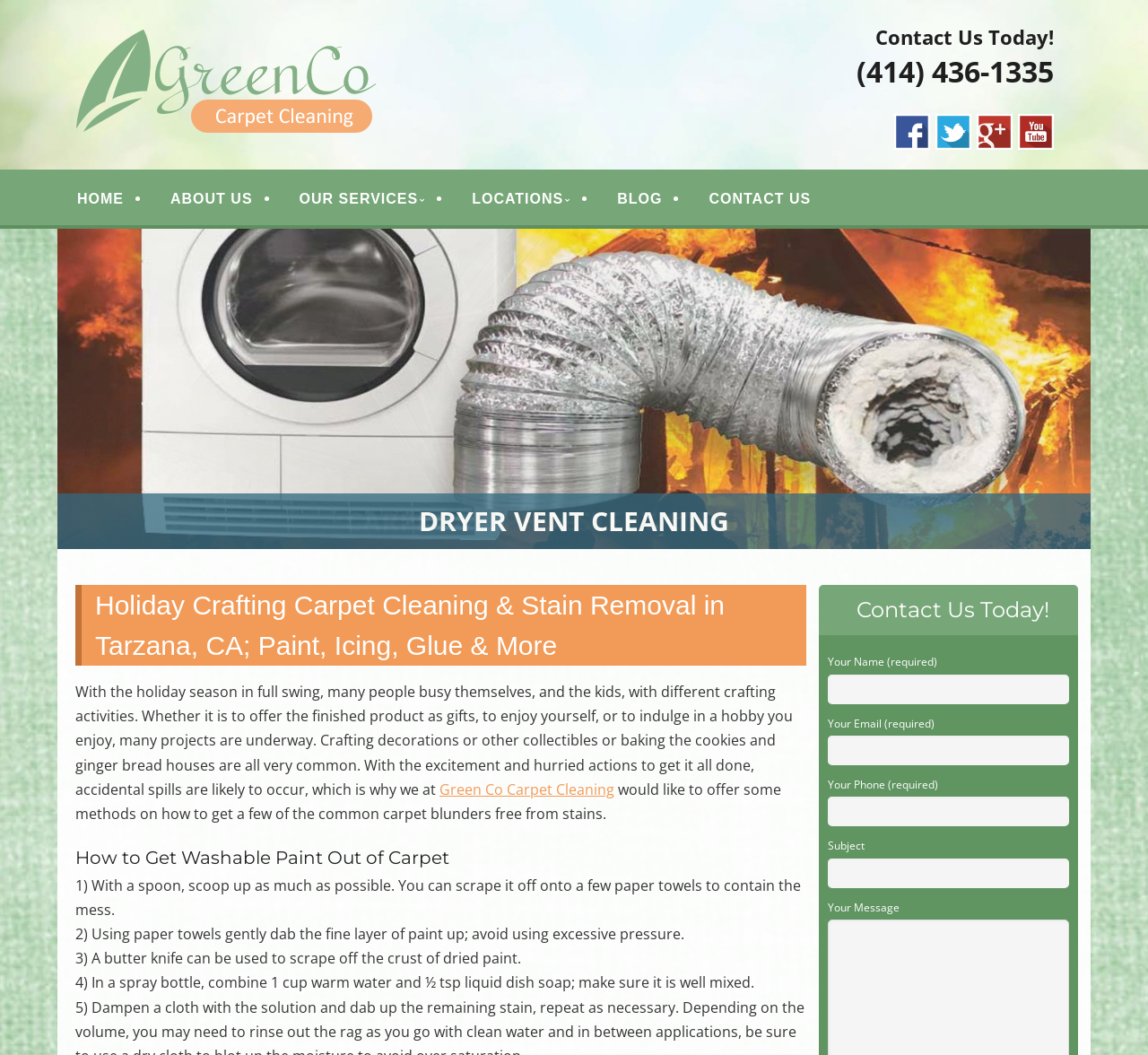How can you remove washable paint from carpet?
Please answer the question with a detailed and comprehensive explanation.

The steps to remove washable paint from carpet can be found in the series of StaticText elements that provide instructions. These steps include scooping up the paint with a spoon, gently dabbing the area with paper towels, scraping off dried paint with a butter knife, and using a soap solution to clean the area.